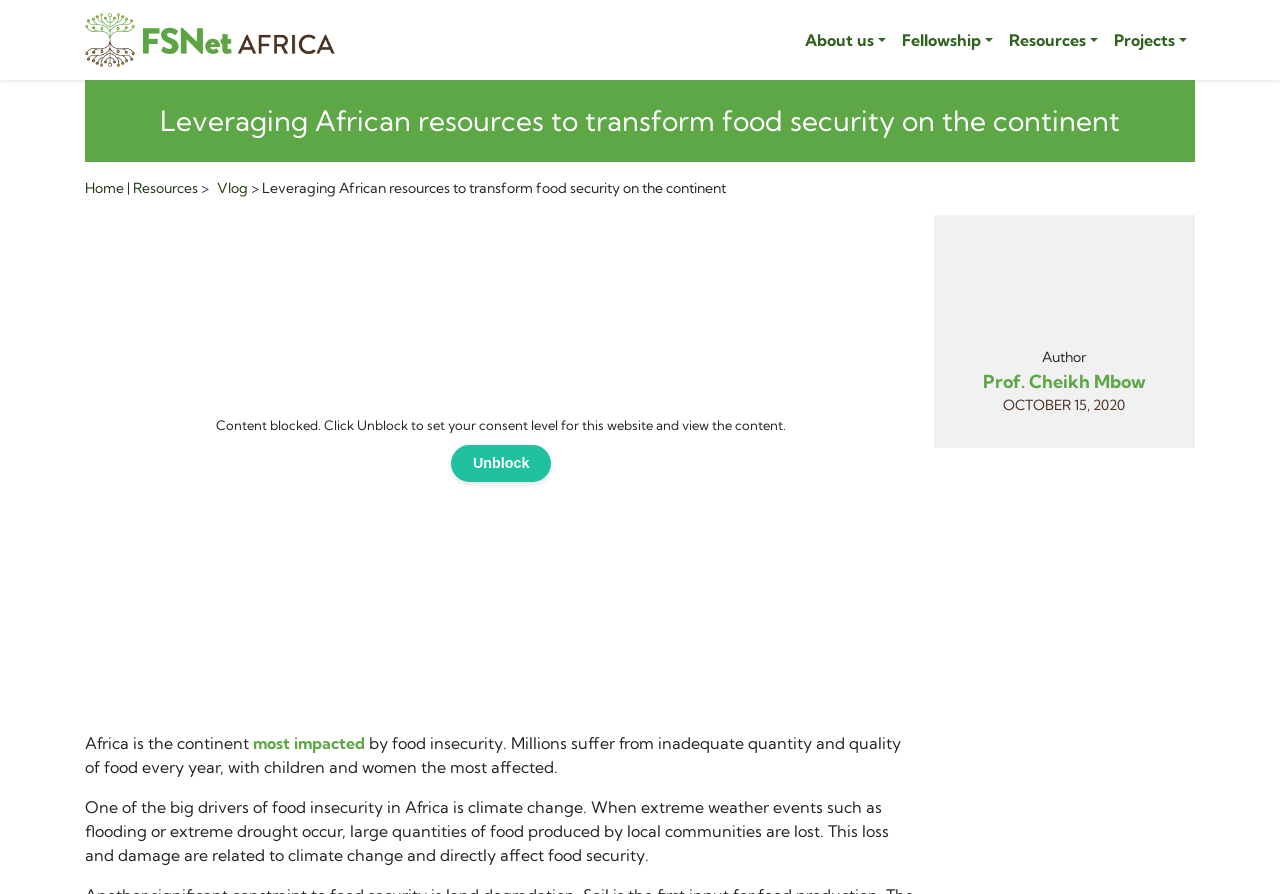Identify the bounding box coordinates of the part that should be clicked to carry out this instruction: "Click on the 'most impacted' link".

[0.198, 0.82, 0.285, 0.843]